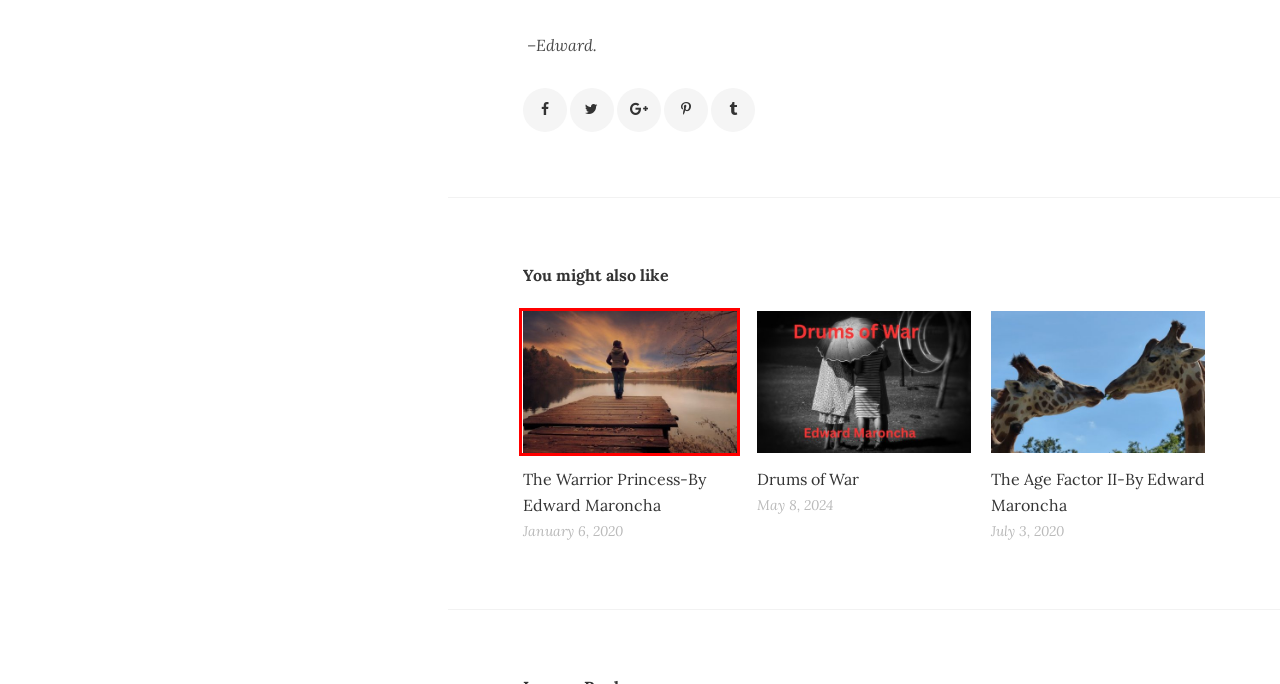Given a screenshot of a webpage with a red bounding box around an element, choose the most appropriate webpage description for the new page displayed after clicking the element within the bounding box. Here are the candidates:
A. The Age Factor II-By Edward Maroncha - Sanctuary Side
B. Lifestyle Archives - Sanctuary Side
C. About - Sanctuary Side
D. Romance Archives - Sanctuary Side
E. Drums of War - Sanctuary Side
F. Others Archives - Sanctuary Side
G. The Warrior Princess-By Edward Maroncha - Sanctuary Side
H. Welcome
 | The Maroncha Enterprises

G